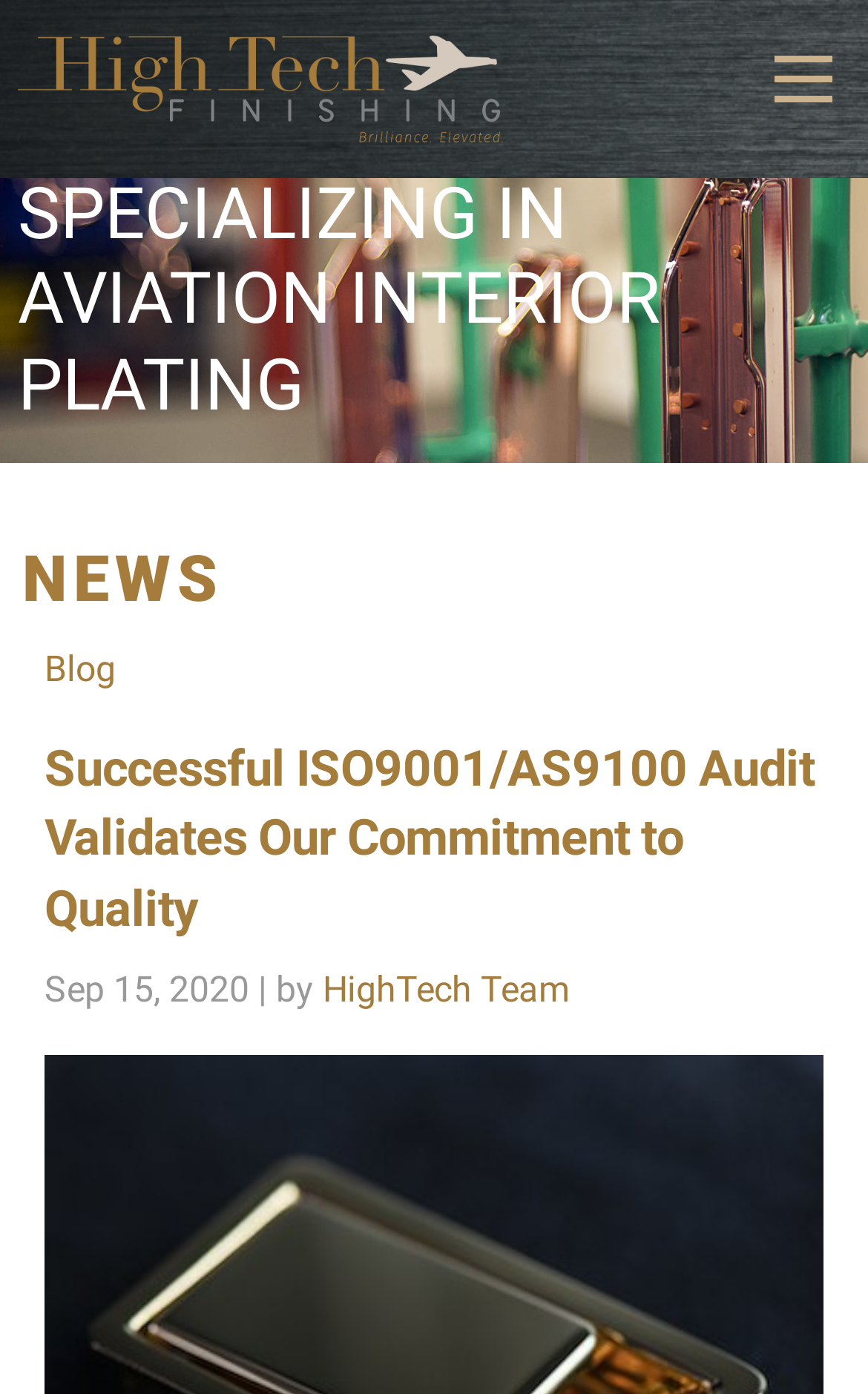Provide a brief response in the form of a single word or phrase:
When was the latest article published?

Sep 15, 2020